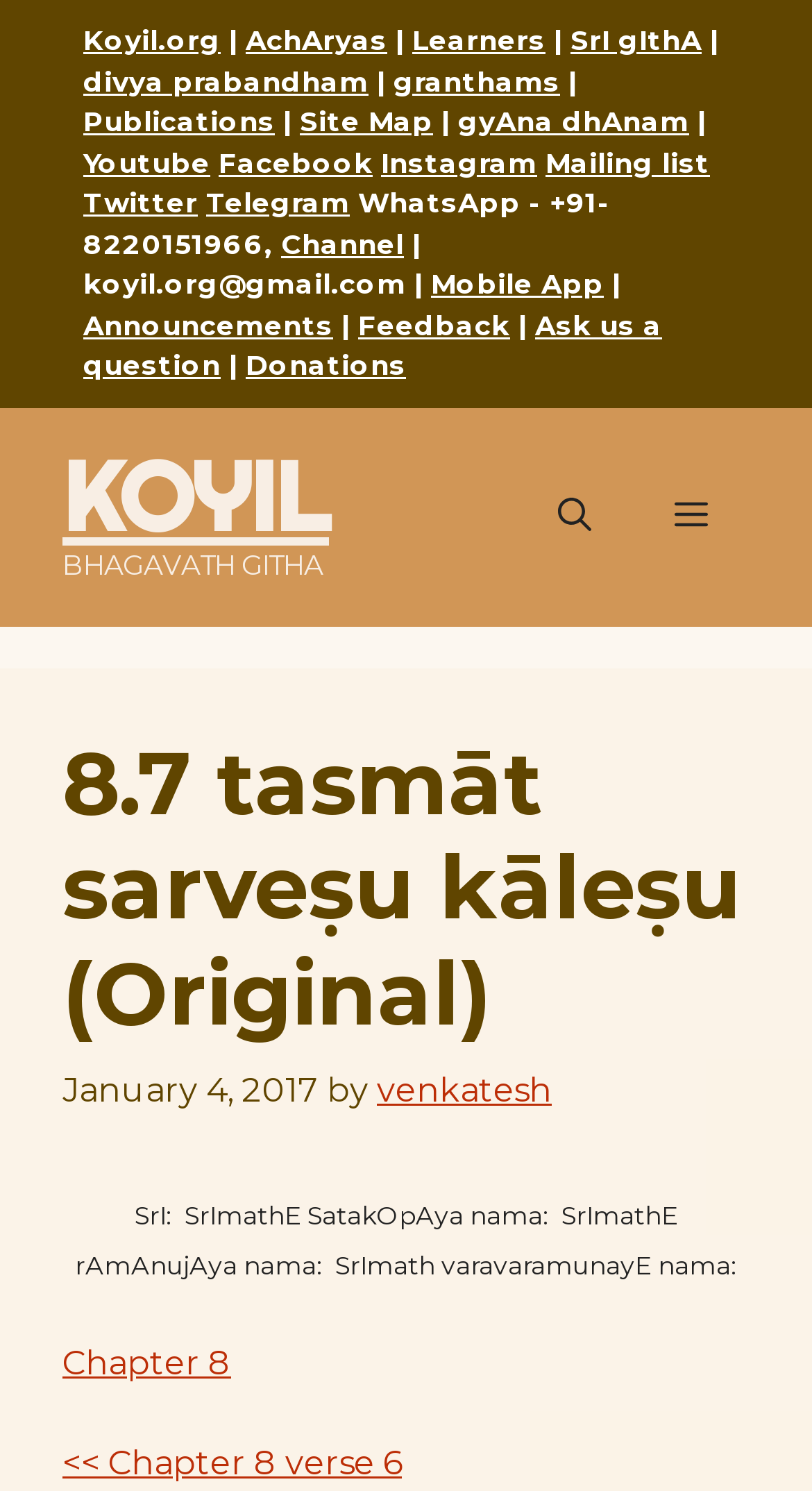Use the details in the image to answer the question thoroughly: 
What is the date of the current article?

I looked at the article section and found the date mentioned as 'January 4, 2017'.